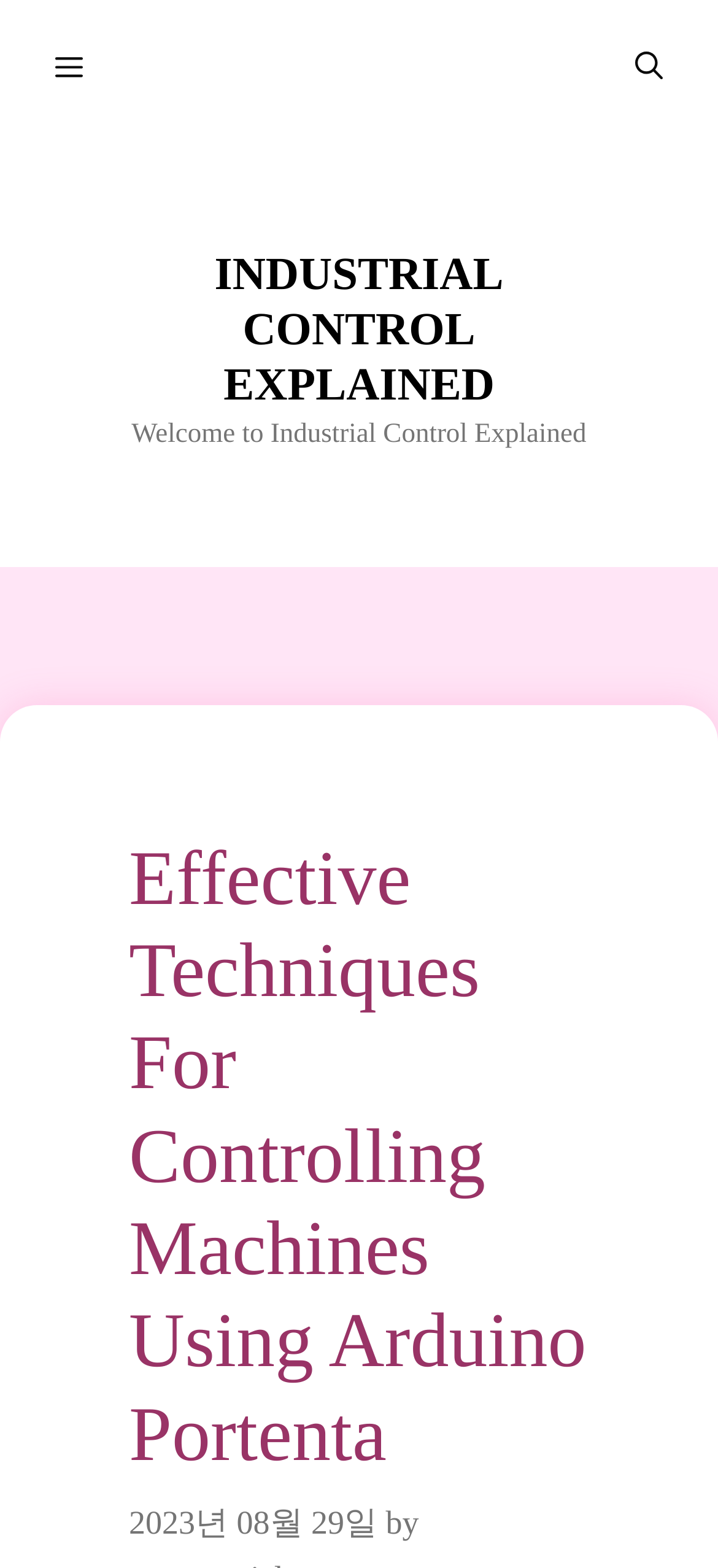Describe the webpage meticulously, covering all significant aspects.

The webpage is about industrial control explained, with a focus on Arduino Portenta for machine control. At the top, there is a primary navigation menu with a "Menu" button on the left and a link to "Open Search Bar" on the right. Below the navigation menu, there is a site banner that spans the entire width of the page.

In the banner section, there is a link to "INDUSTRIAL CONTROL EXPLAINED" and a static text "Welcome to Industrial Control Explained". Below the banner, there is a heading that reads "Effective Techniques For Controlling Machines Using Arduino Portenta". This heading is followed by a time stamp "2023년 08월 29일" and the author's name, indicated by the text "by".